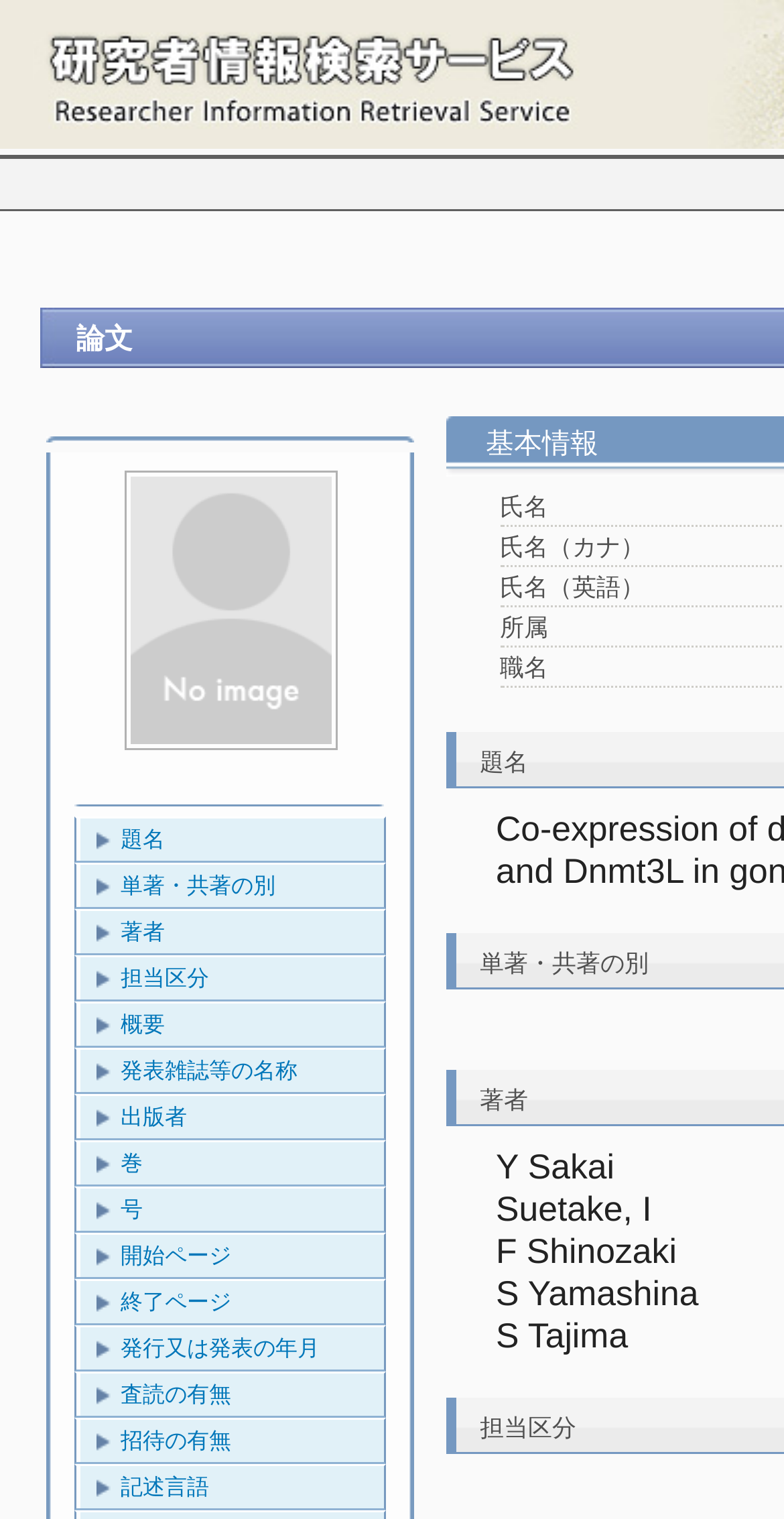Please reply with a single word or brief phrase to the question: 
What is the publication year of the paper?

Not specified